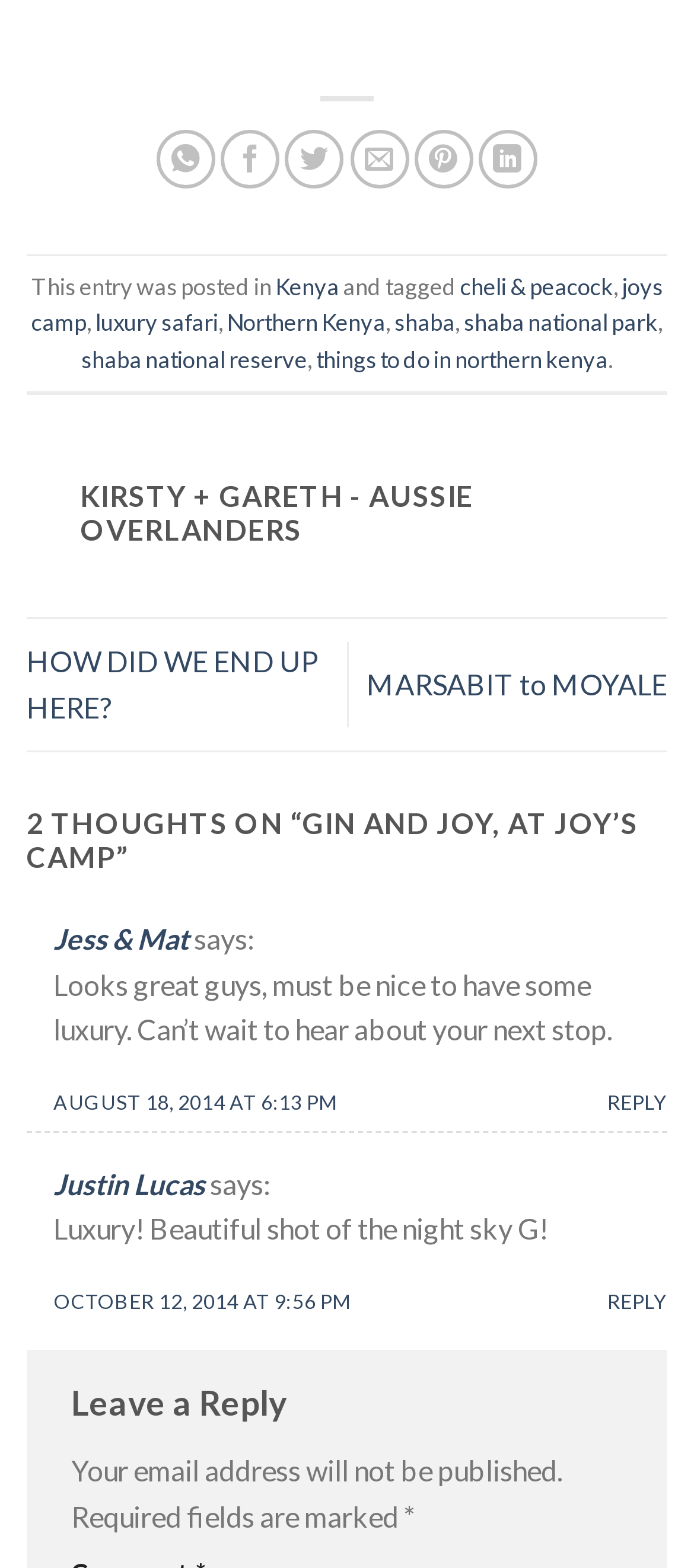From the given element description: "Kenya", find the bounding box for the UI element. Provide the coordinates as four float numbers between 0 and 1, in the order [left, top, right, bottom].

[0.396, 0.173, 0.488, 0.191]